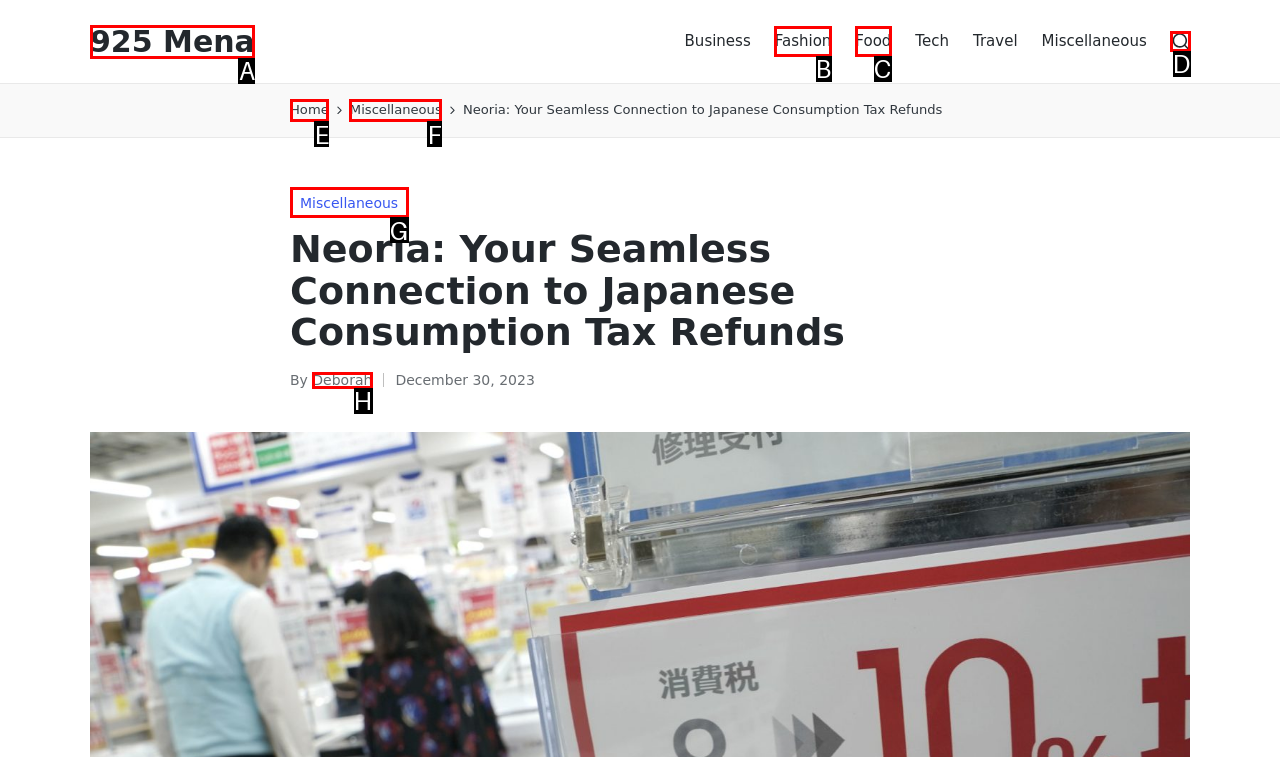For the task: View archives for February 2024, specify the letter of the option that should be clicked. Answer with the letter only.

None